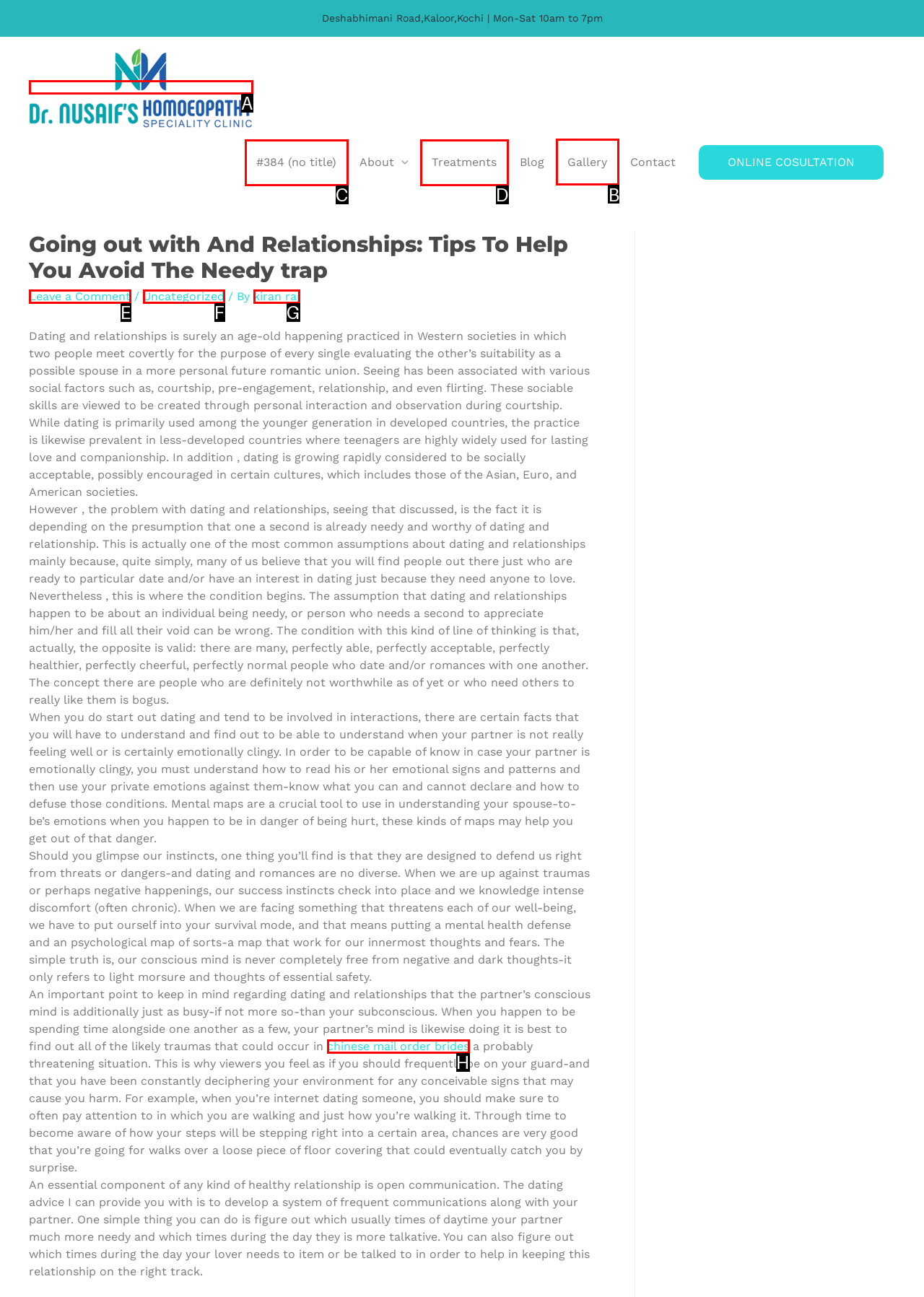Provide the letter of the HTML element that you need to click on to perform the task: Reply to cowfish.
Answer with the letter corresponding to the correct option.

None